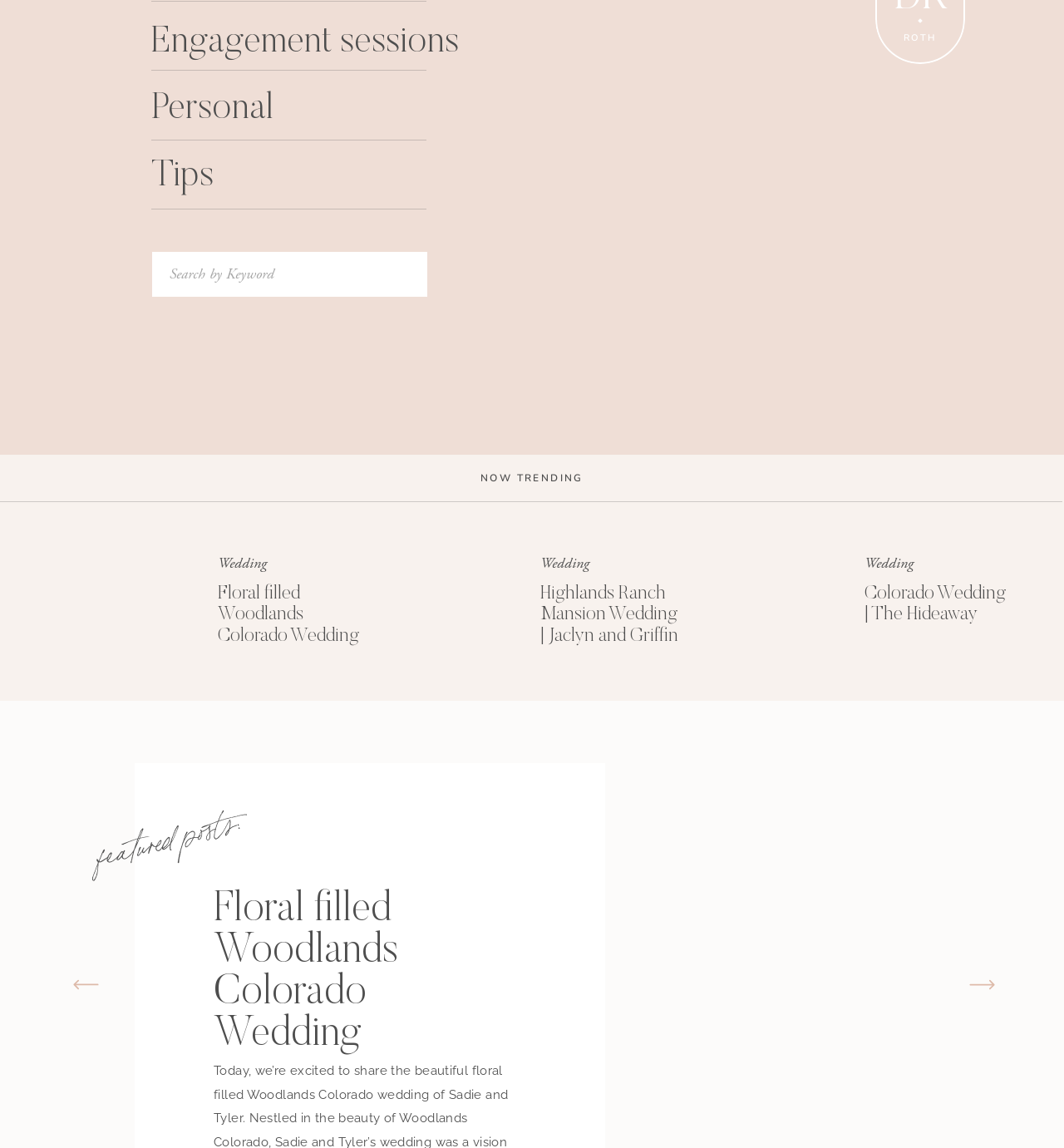How many search boxes are there on the page?
Look at the image and respond with a one-word or short-phrase answer.

1